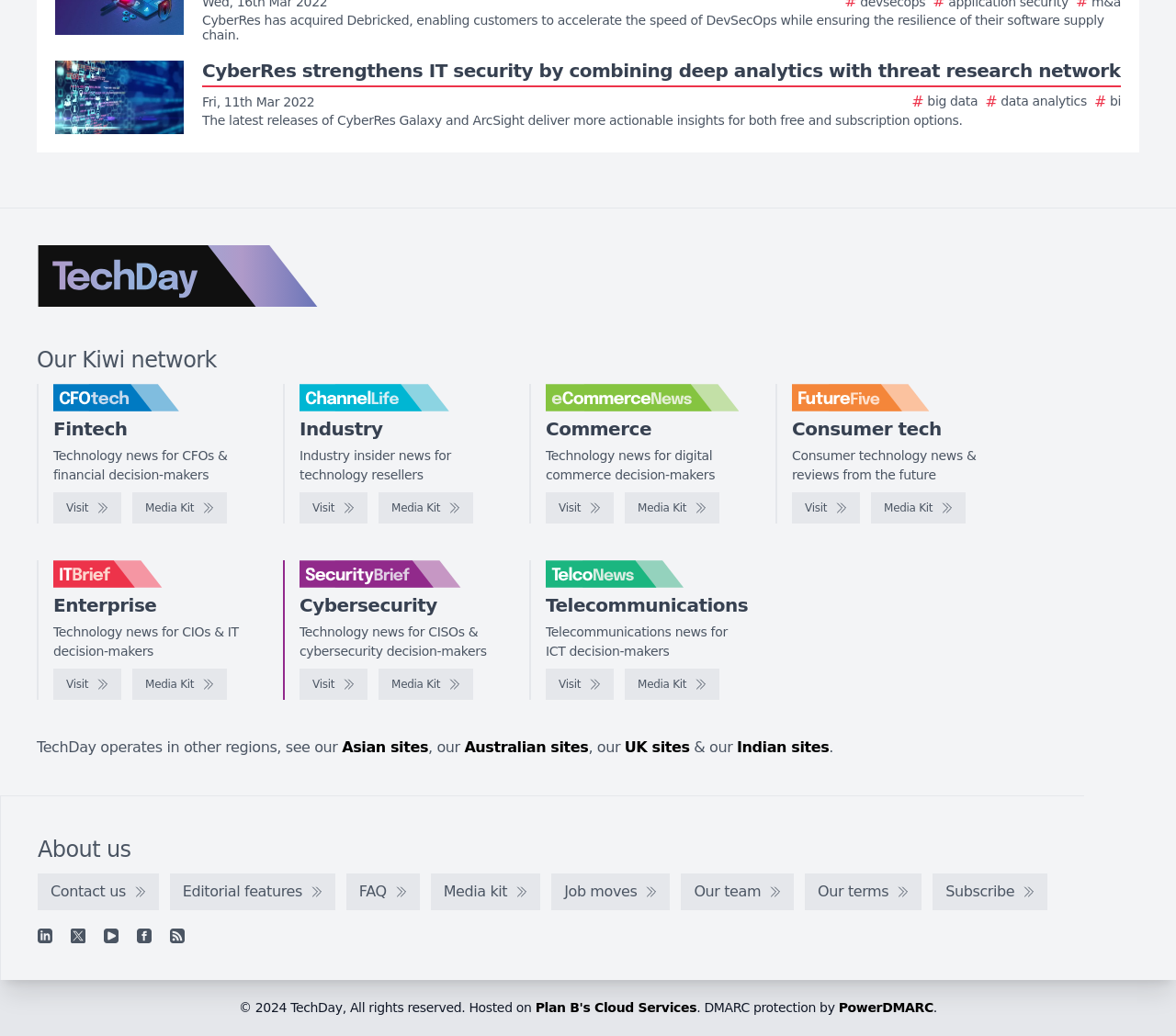Can you determine the bounding box coordinates of the area that needs to be clicked to fulfill the following instruction: "Visit TechDay"?

[0.031, 0.237, 0.271, 0.296]